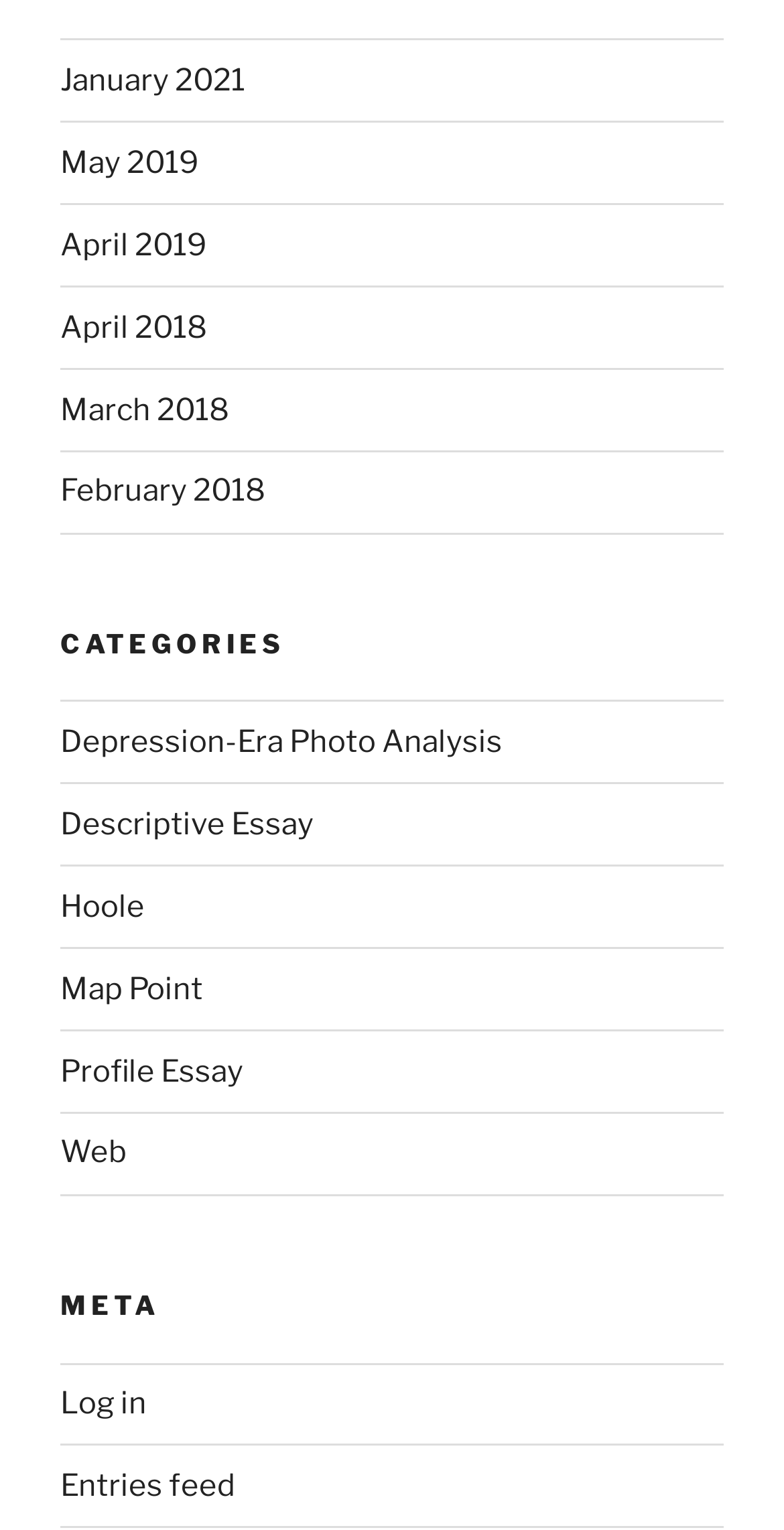Specify the bounding box coordinates of the area to click in order to execute this command: 'Visit the open days page'. The coordinates should consist of four float numbers ranging from 0 to 1, and should be formatted as [left, top, right, bottom].

None